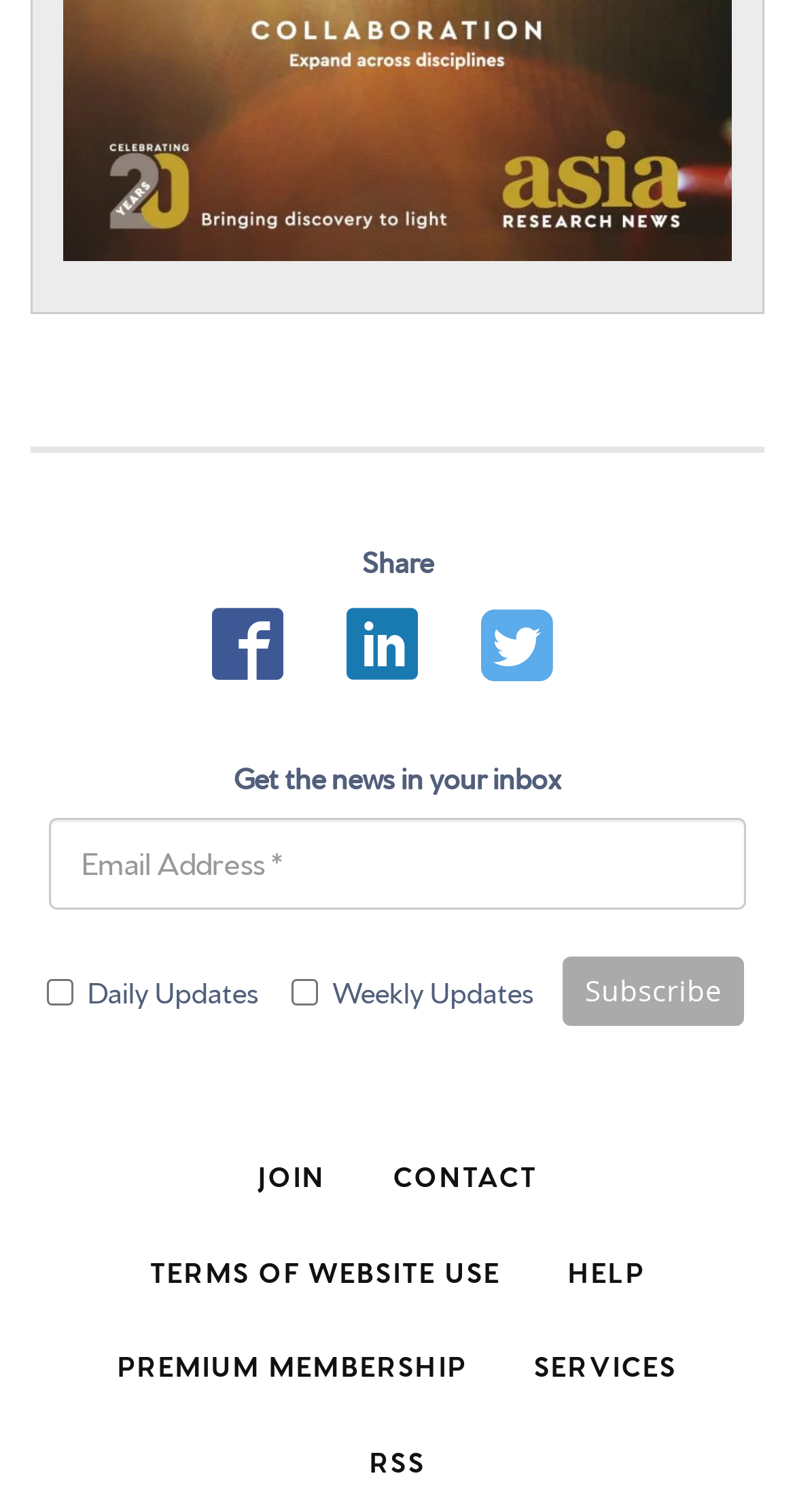What is the heading above the textbox?
Please provide a single word or phrase in response based on the screenshot.

Get the news in your inbox